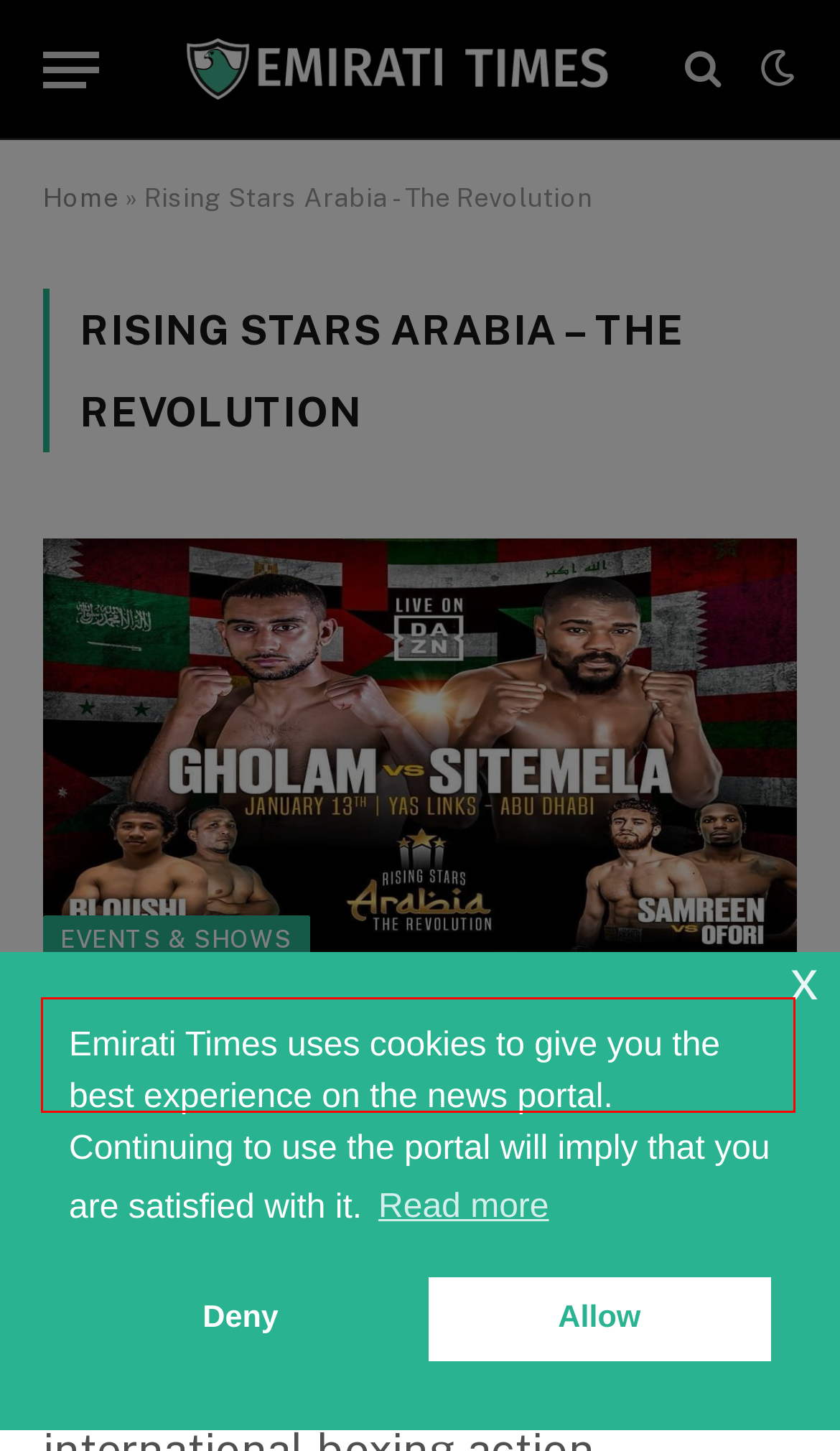Examine the screenshot of a webpage with a red rectangle bounding box. Select the most accurate webpage description that matches the new webpage after clicking the element within the bounding box. Here are the candidates:
A. Business - Emirati Times
B. Mysterious 'Alaskapox' virus emerges; Claims one life - Emirati Times
C. Don't Miss It - Emirati Times
D. “Rising Star Arabia: The Revolution" kicks off boxing action - Emirati Times
E. Contact Us - Emirati Times
F. Abu Dhabi's EAD records emirate's 1st green turtle nest - Emirati Times
G. Britain Herald | A Global Online Media Brand Name
H. WellMade Network: Online Publications, Events & Club Experts

D